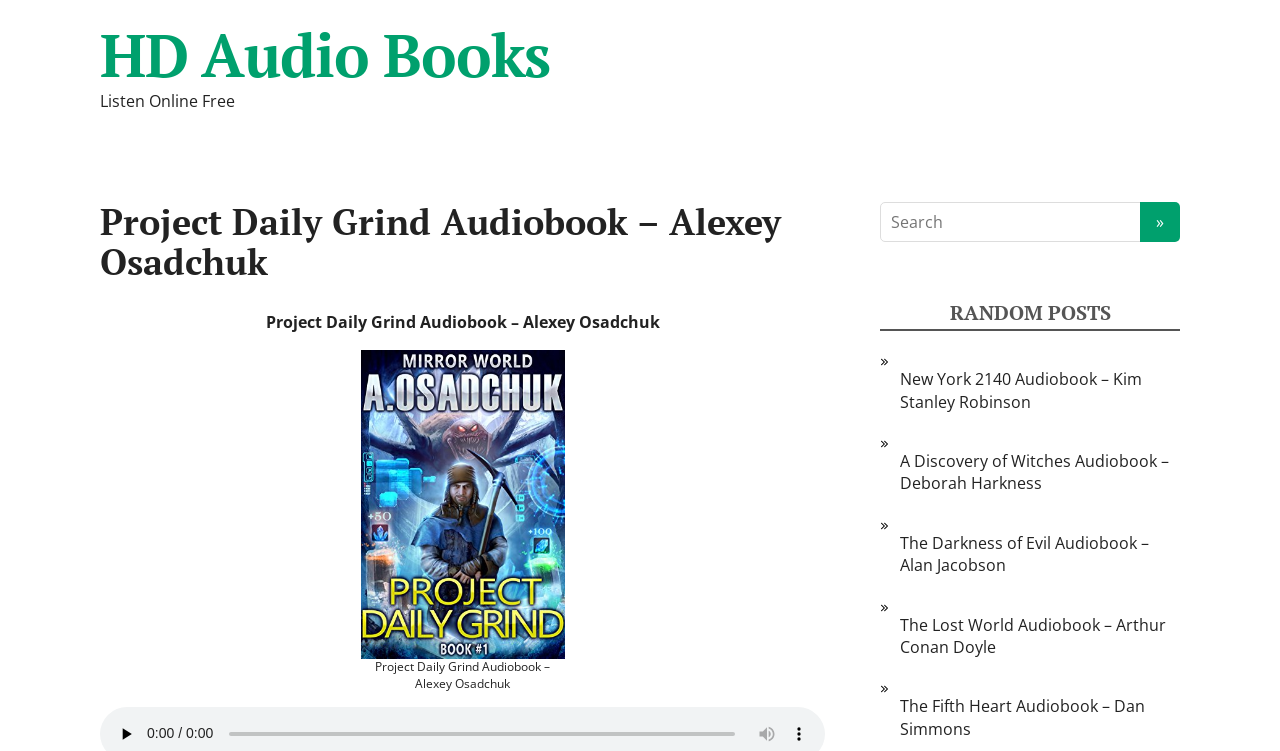Determine the bounding box coordinates (top-left x, top-left y, bottom-right x, bottom-right y) of the UI element described in the following text: HD Audio Books

[0.078, 0.04, 0.922, 0.106]